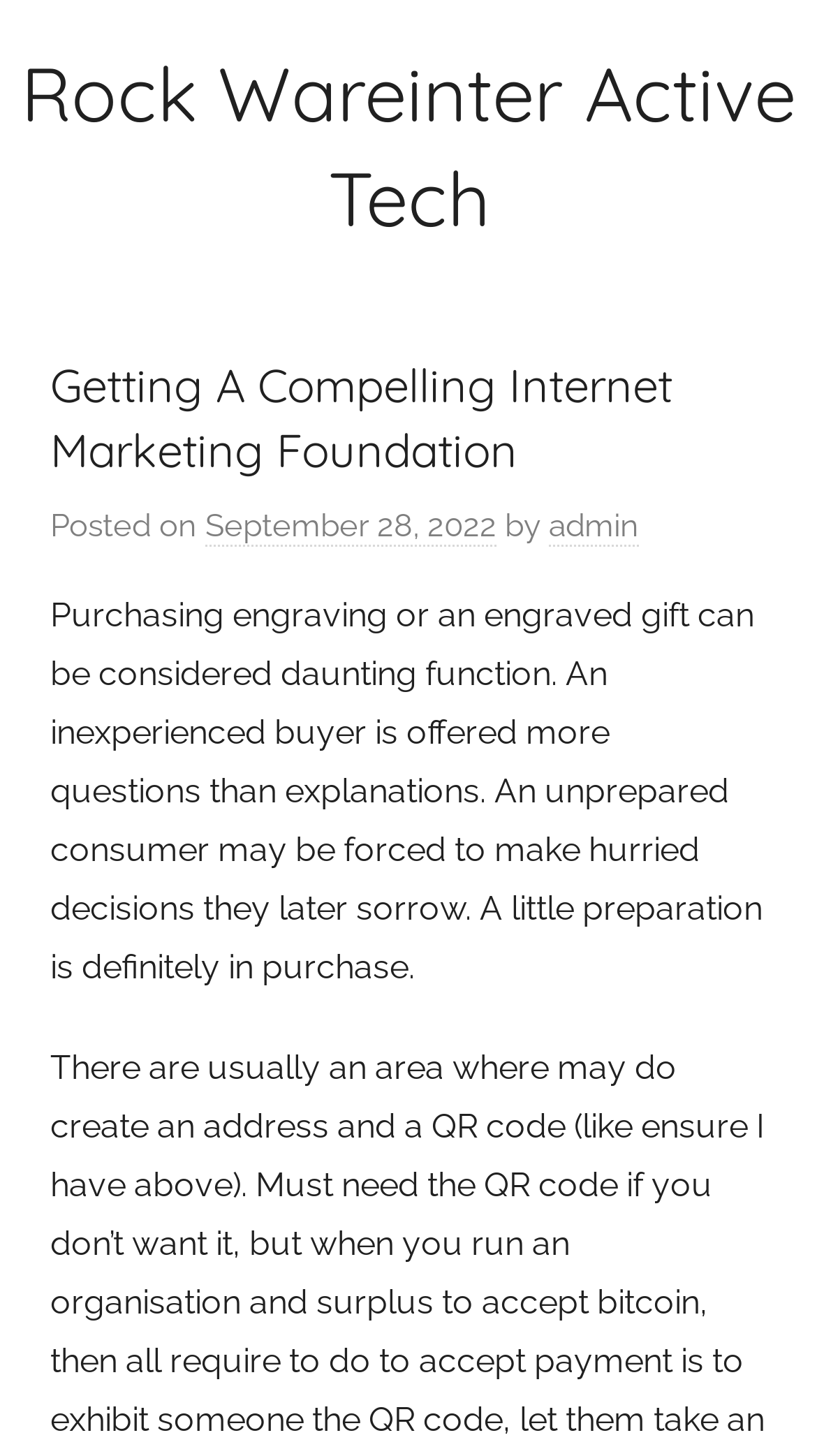What is the purpose of preparation in purchasing engraving or an engraved gift?
Using the image, give a concise answer in the form of a single word or short phrase.

To avoid hurried decisions